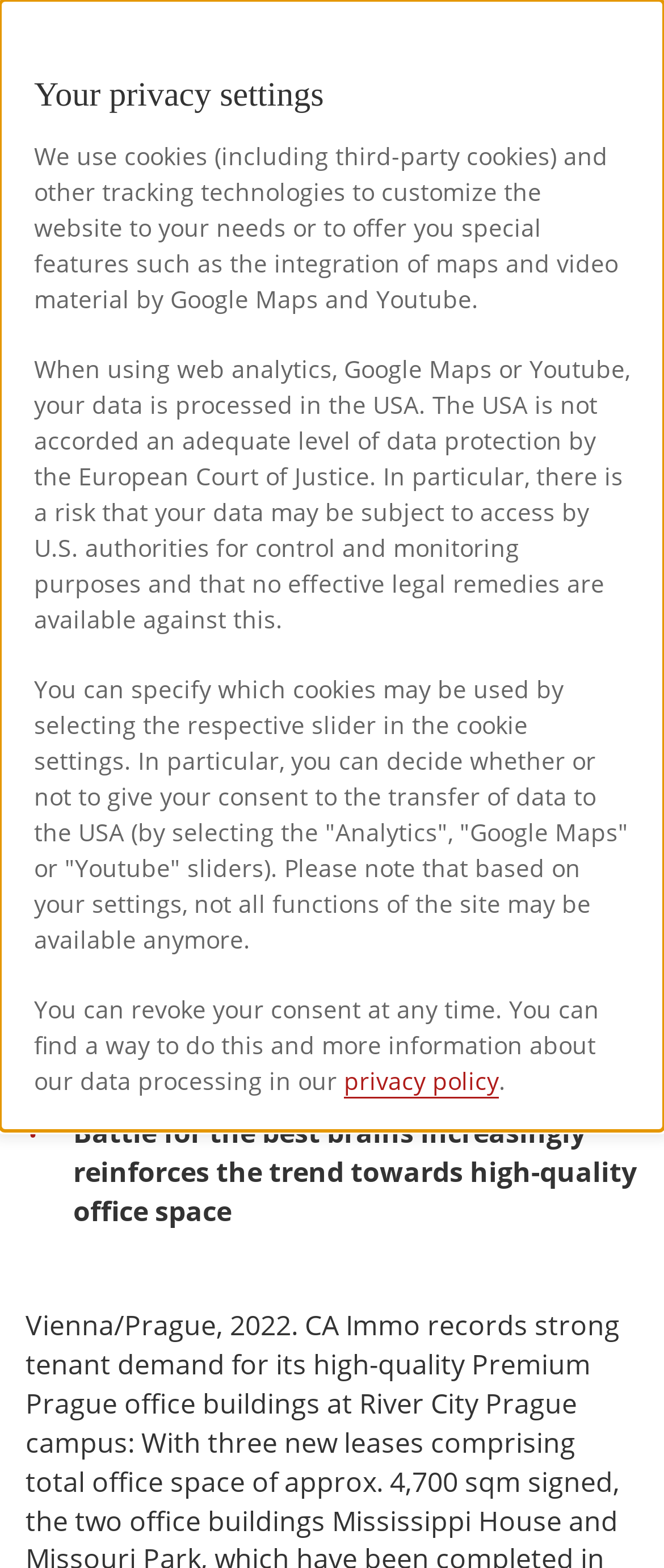What is the language of the webpage?
Please use the visual content to give a single word or phrase answer.

English